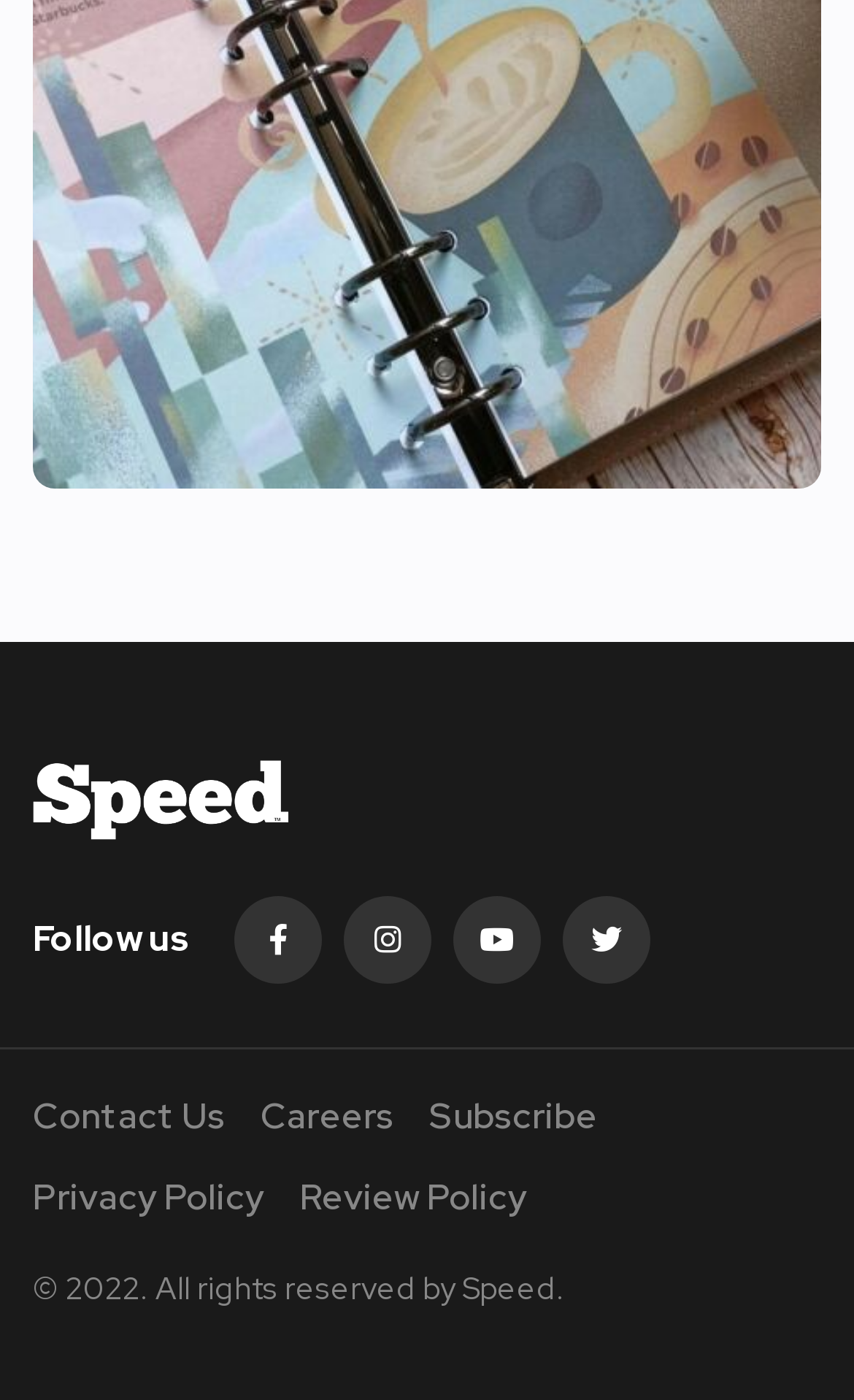Specify the bounding box coordinates of the element's area that should be clicked to execute the given instruction: "Click on Speed". The coordinates should be four float numbers between 0 and 1, i.e., [left, top, right, bottom].

[0.038, 0.522, 0.962, 0.601]